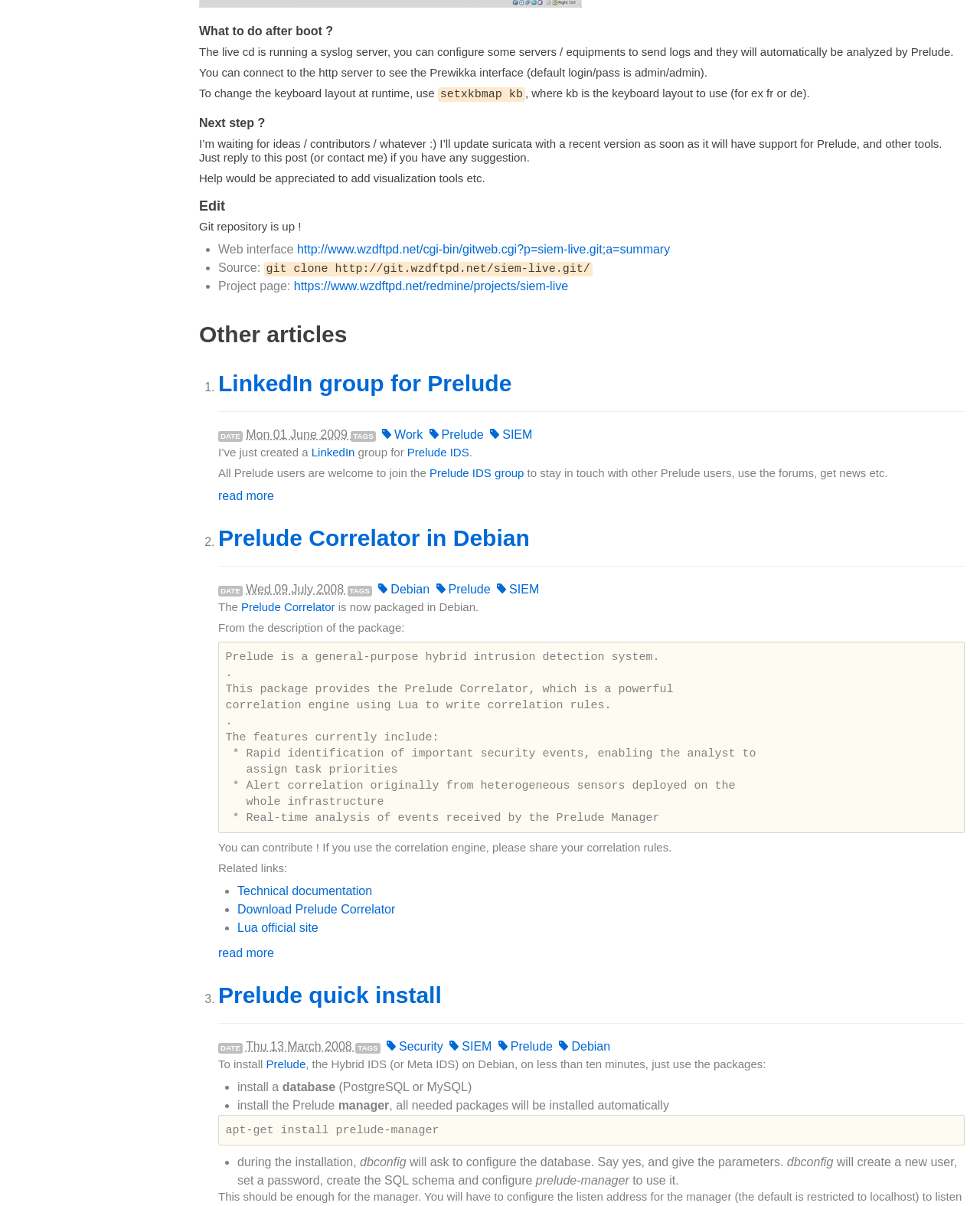What is the purpose of the Prelude Correlator?
Please provide a detailed and thorough answer to the question.

The Prelude Correlator is a powerful correlation engine that enables rapid identification of important security events, allowing analysts to assign task priorities. This is mentioned in the description of the package on the webpage.